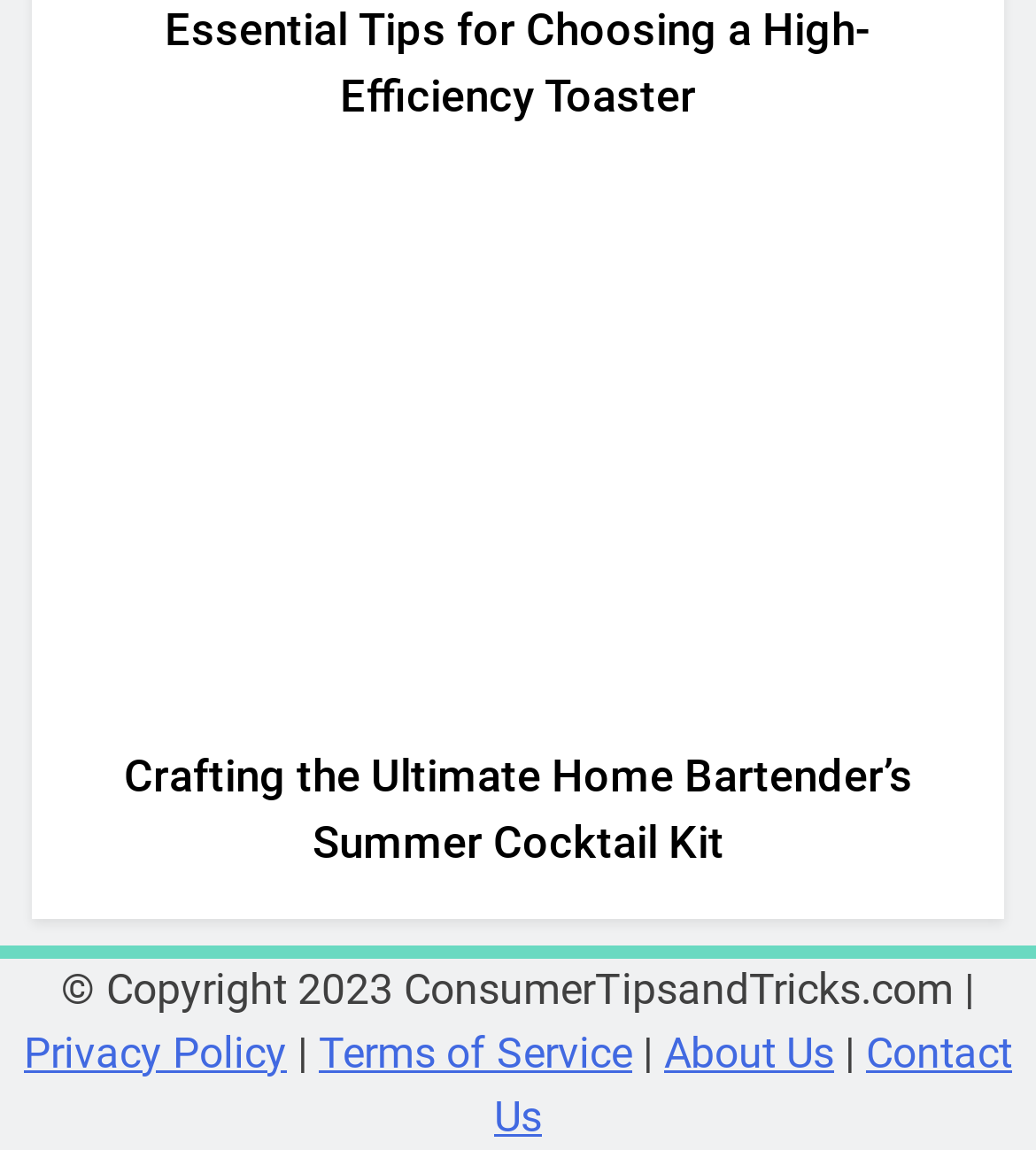How many links are there in the footer section?
Using the information from the image, give a concise answer in one word or a short phrase.

4